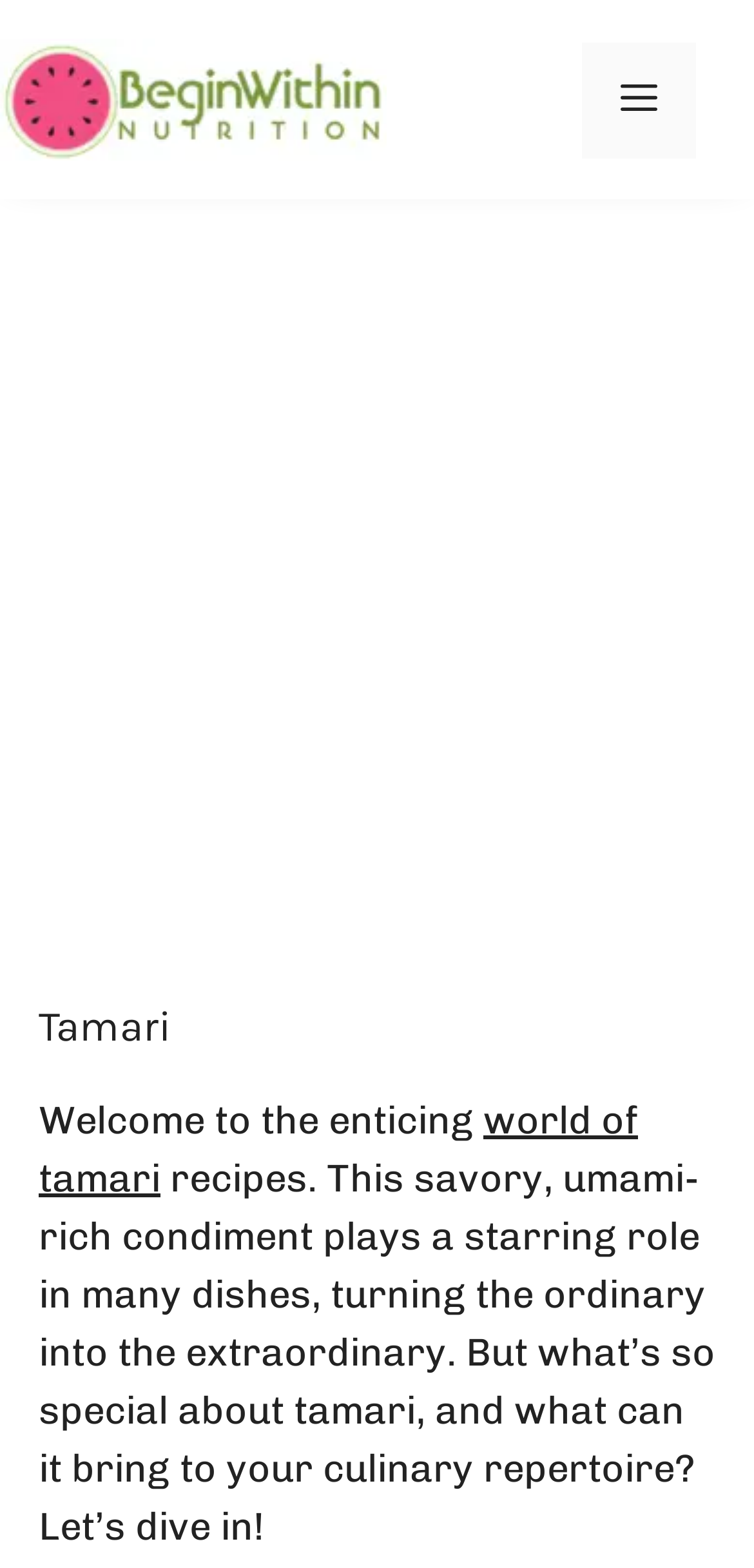What is the main topic of the webpage?
Look at the screenshot and respond with one word or a short phrase.

Tamari